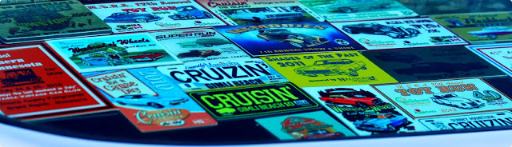What type of events are highlighted on the stickers?
Look at the screenshot and respond with a single word or phrase.

Car events